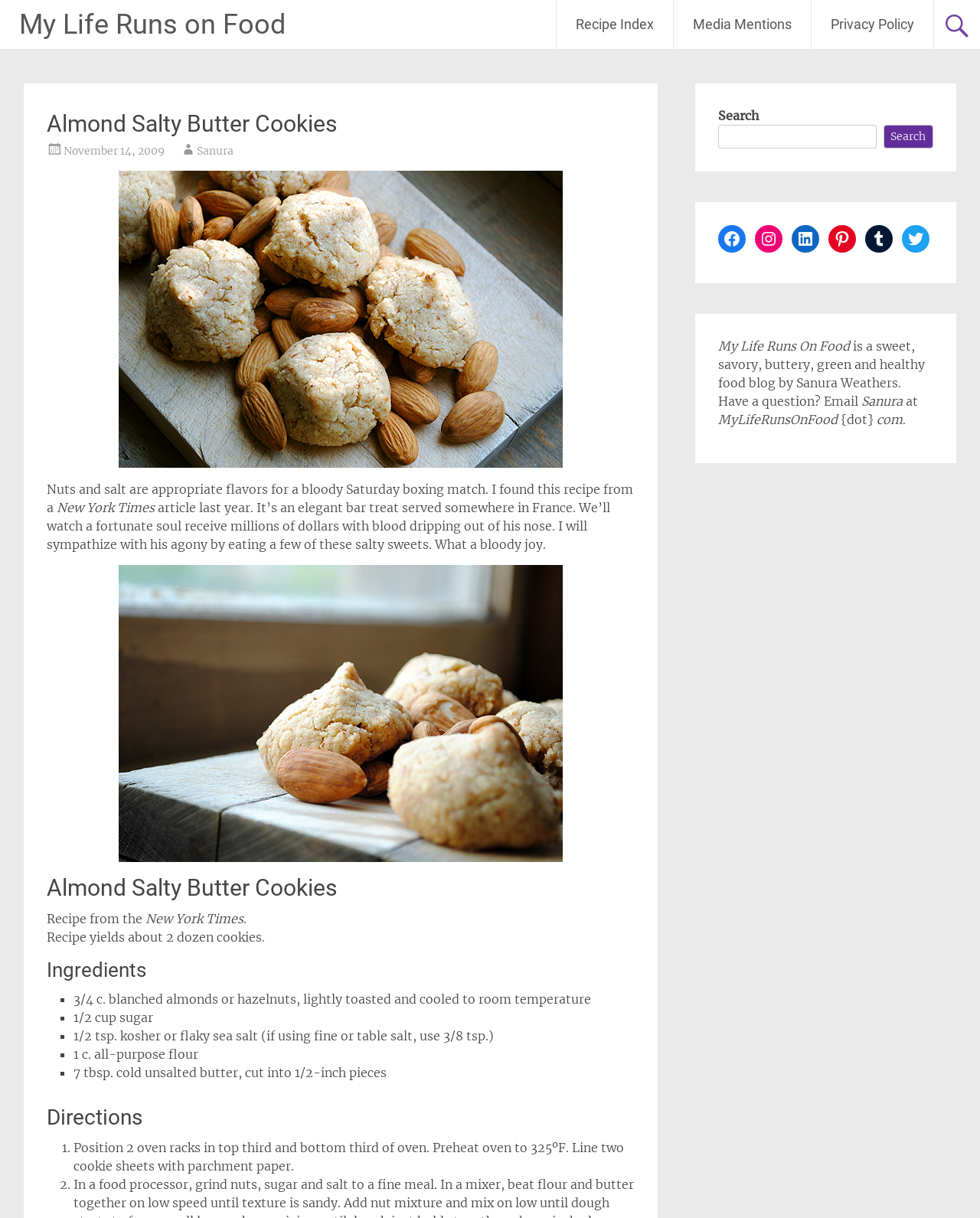What is the name of the blog?
Provide an in-depth and detailed answer to the question.

The name of the blog can be found in the top-left corner of the webpage, where it says 'My Life Runs on Food' in a heading element.